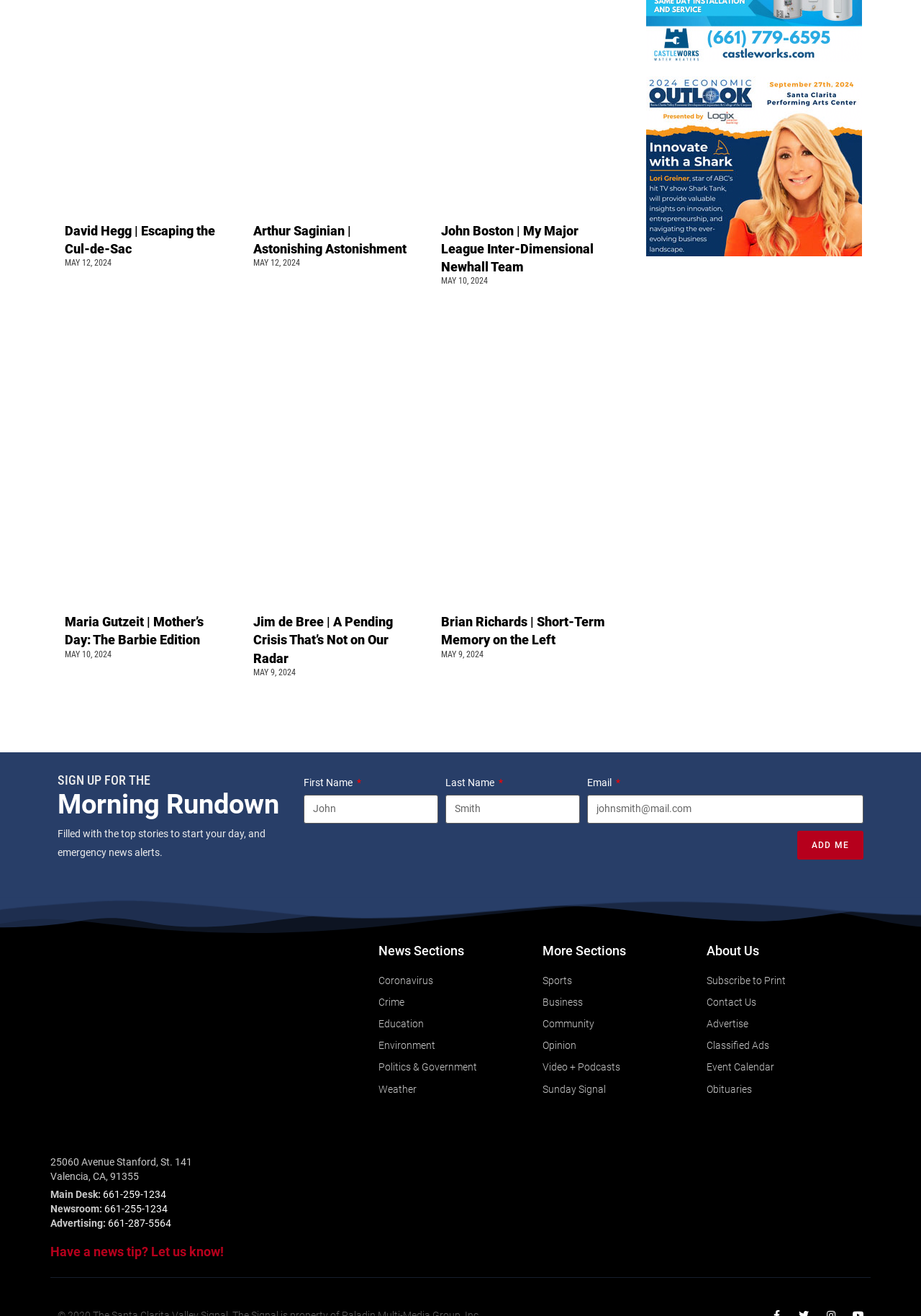Please locate the UI element described by "Community" and provide its bounding box coordinates.

[0.589, 0.771, 0.767, 0.785]